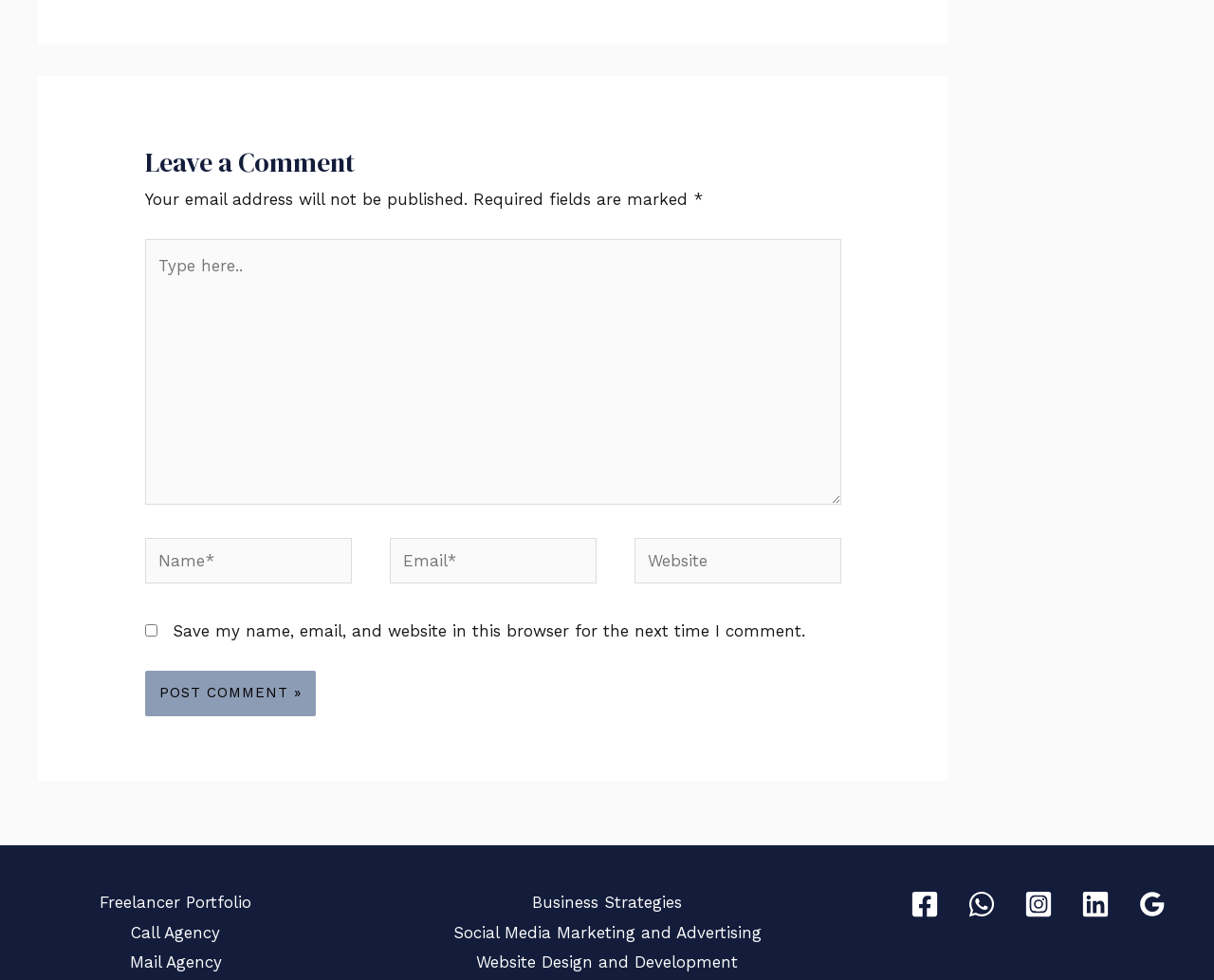Can you provide the bounding box coordinates for the element that should be clicked to implement the instruction: "Click to post your comment"?

[0.12, 0.685, 0.26, 0.731]